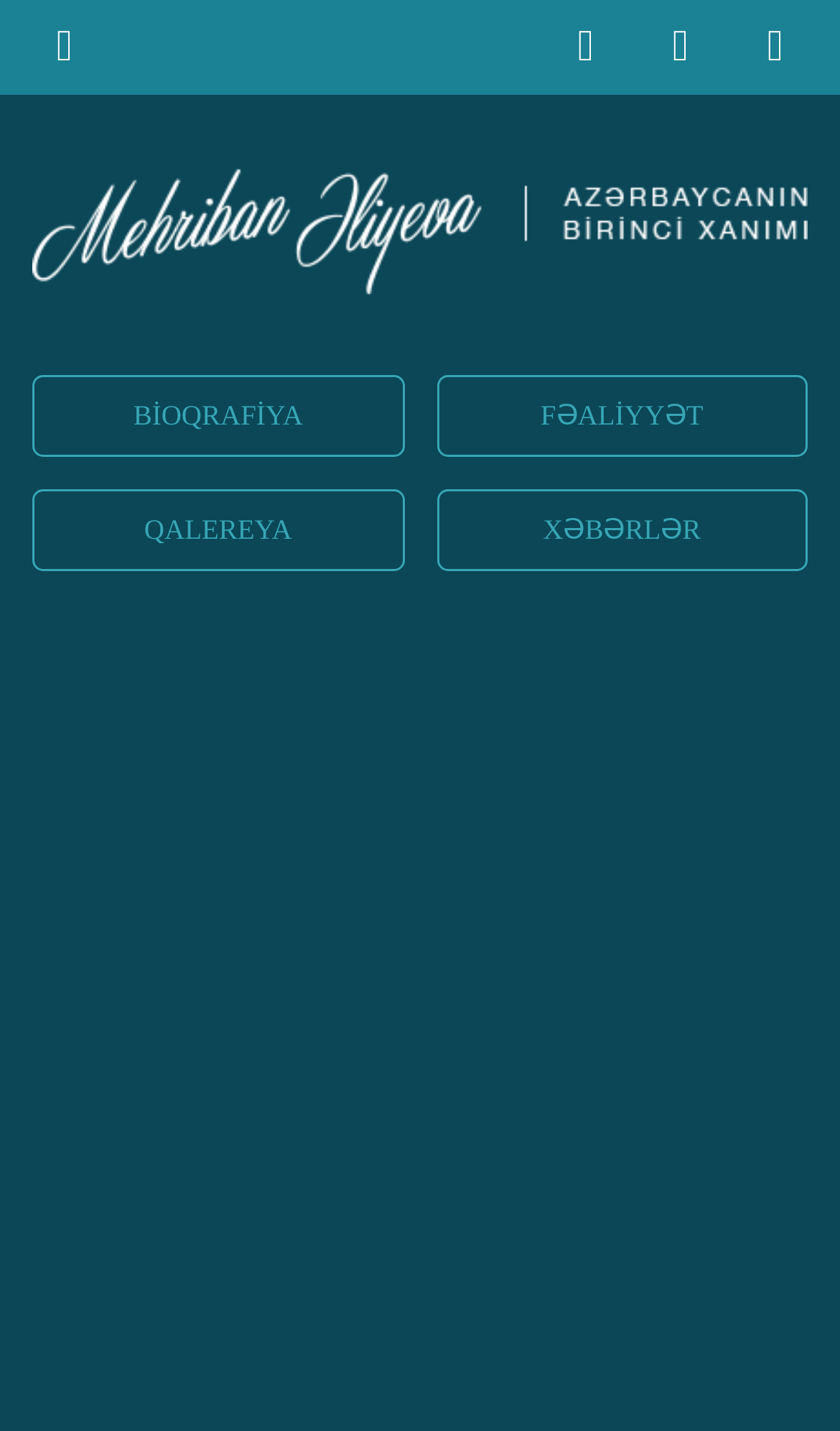Please provide a comprehensive response to the question based on the details in the image: What are the main sections of the website?

The website has four main sections, which are BIOQRAFİYA, FƏALİYYƏT, QALEREYA, and XƏBƏRLƏR, as indicated by the links on the webpage.